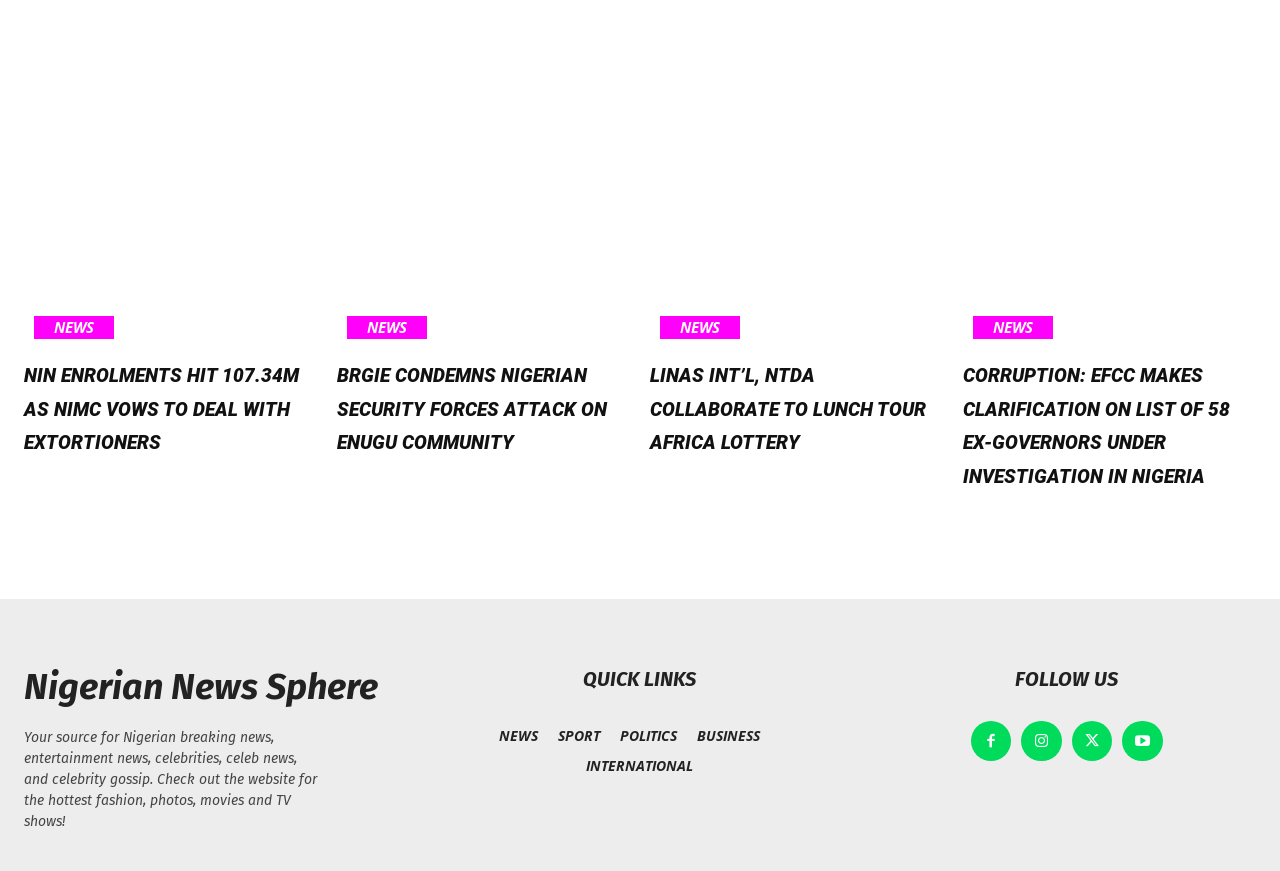What social media platforms can users follow the webpage on?
Answer the question based on the image using a single word or a brief phrase.

Four platforms